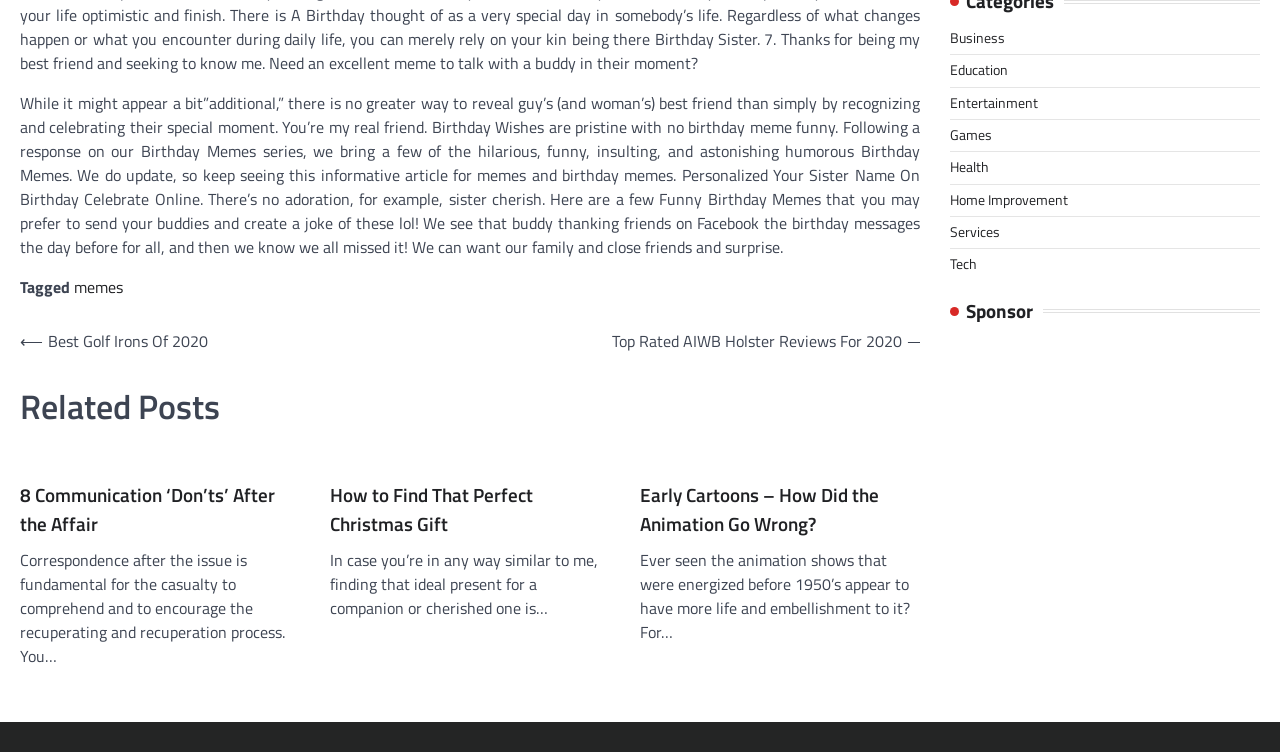Predict the bounding box of the UI element based on this description: "Education".

[0.742, 0.079, 0.788, 0.108]